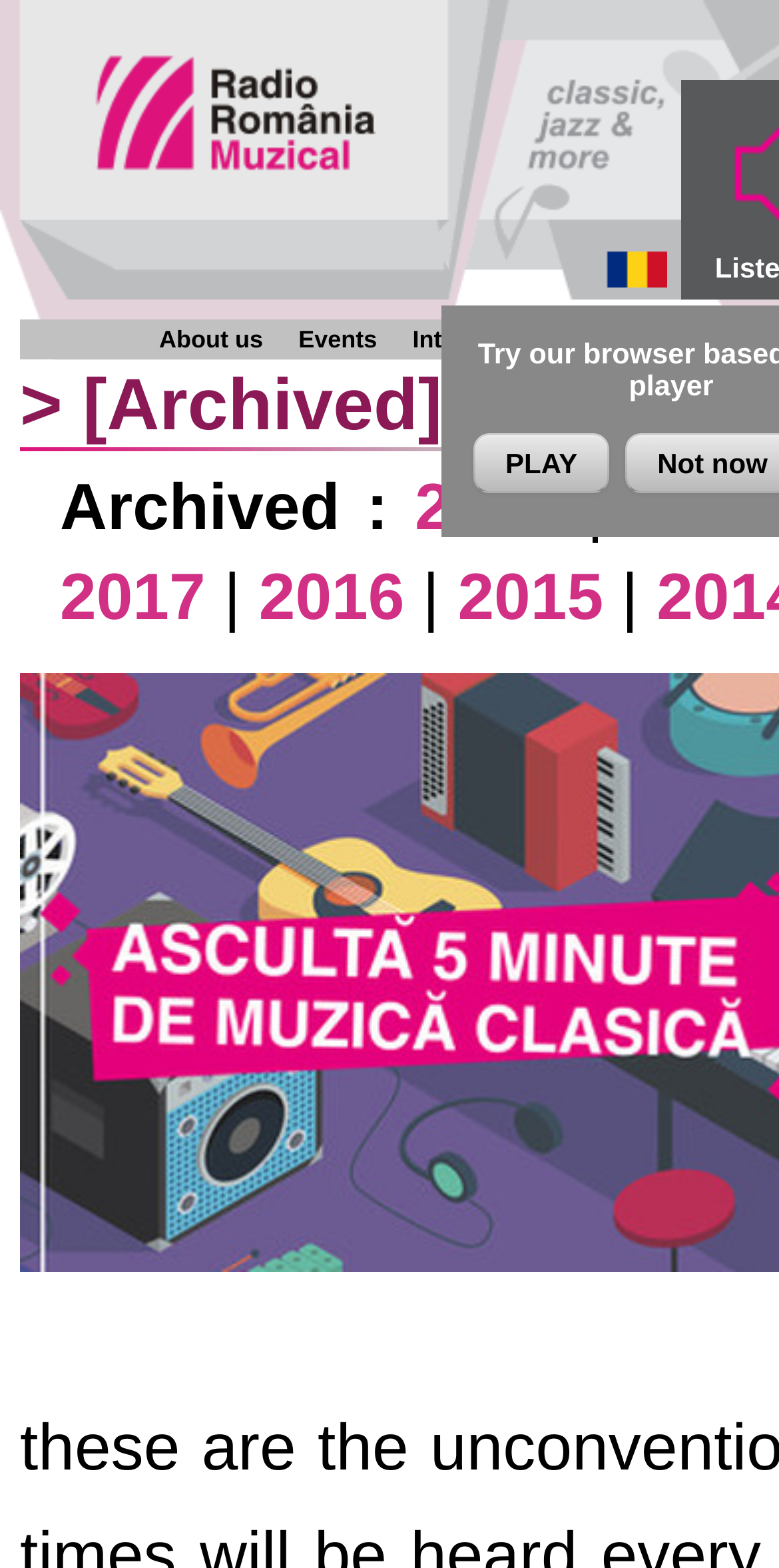Determine the bounding box coordinates of the clickable region to execute the instruction: "browse 2017 archives". The coordinates should be four float numbers between 0 and 1, denoted as [left, top, right, bottom].

[0.077, 0.357, 0.264, 0.404]